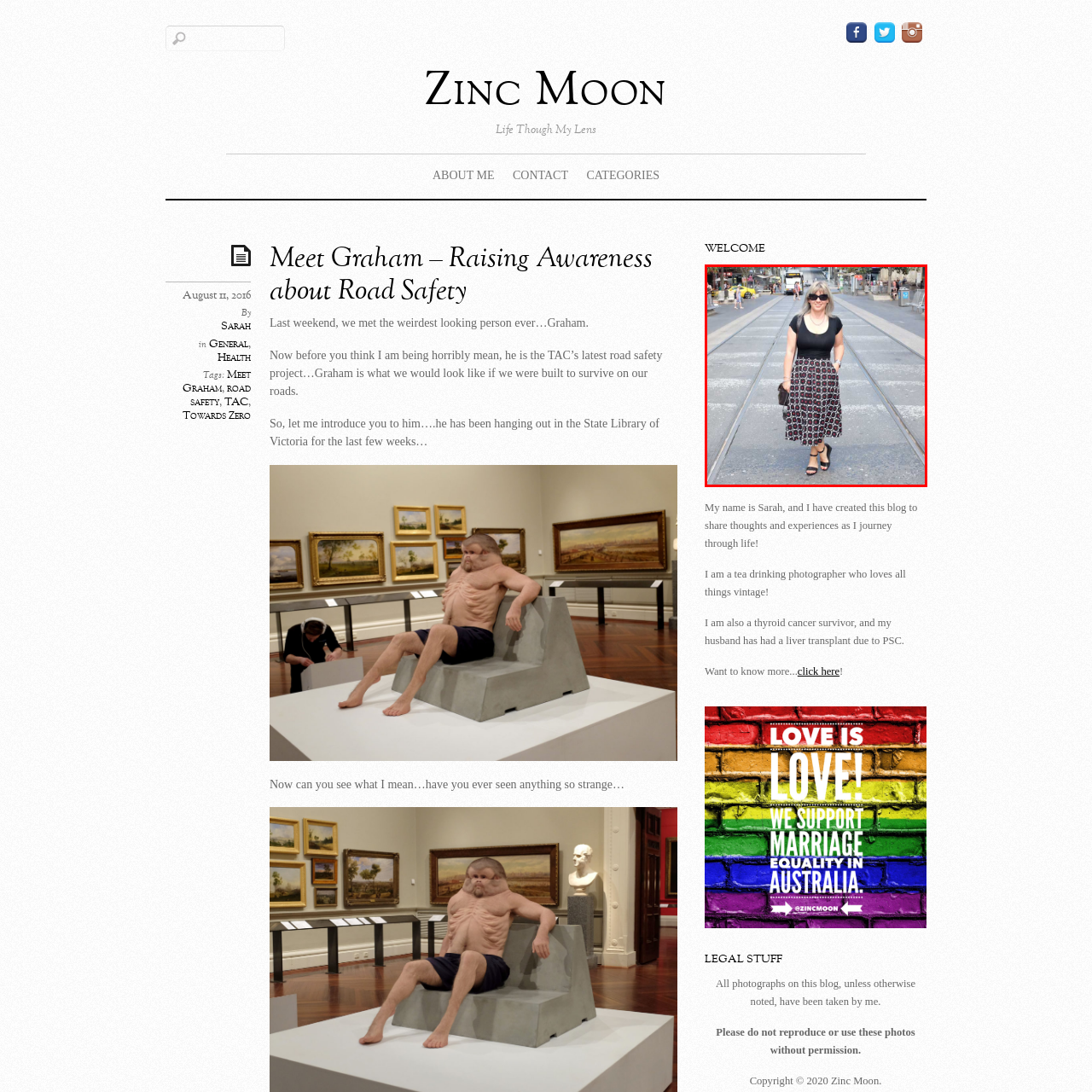Please scrutinize the image marked by the red boundary and answer the question that follows with a detailed explanation, using the image as evidence: 
What is the woman holding in her hand?

Upon analyzing the image, I observe that the woman is holding an object in her hand. The caption describes this object as a small handbag, which is a part of her fashionable ensemble.